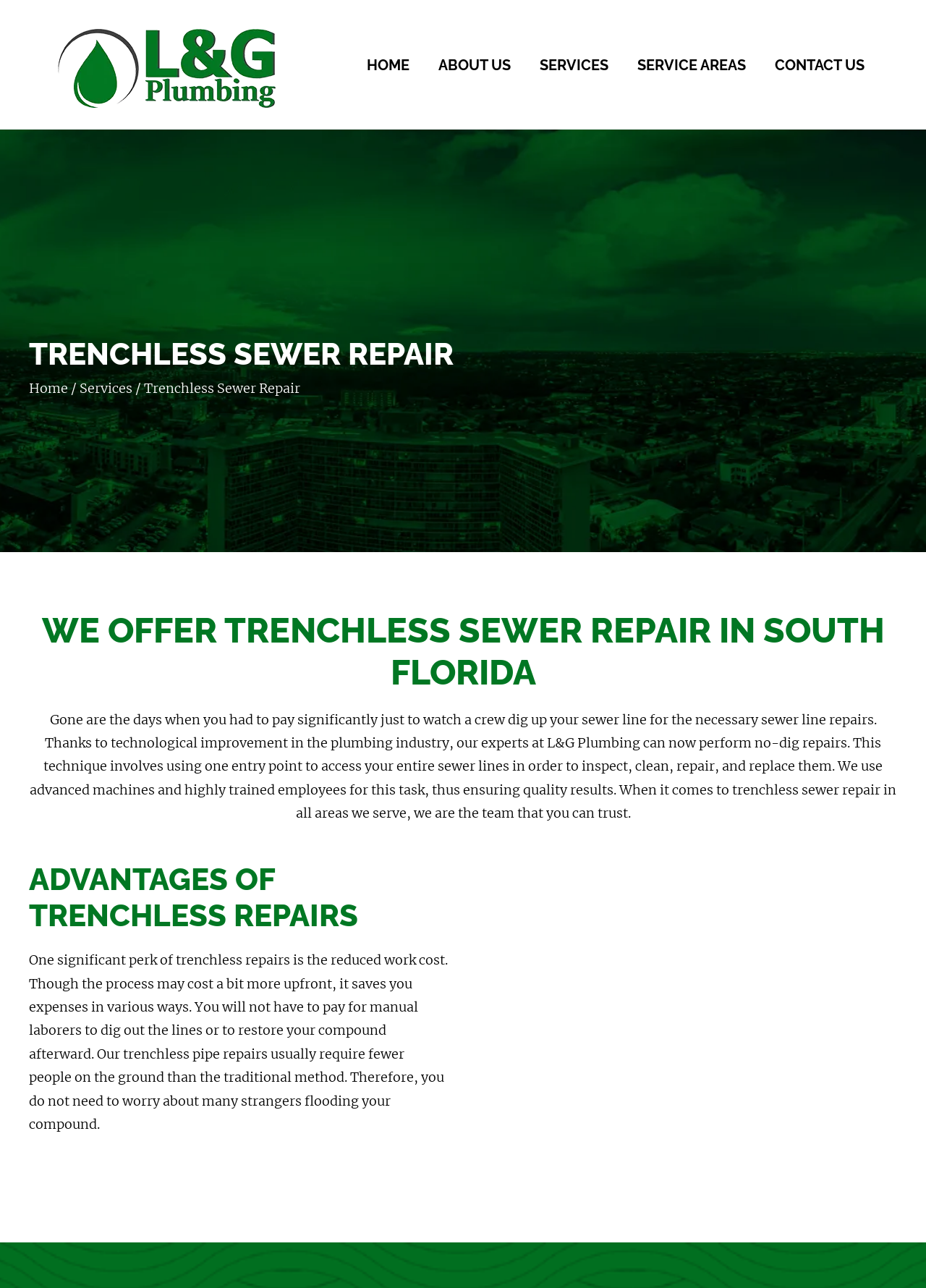What is the technique used for trenchless sewer repair?
Please answer the question with as much detail and depth as you can.

I found a section on the webpage that explains the technique used for trenchless sewer repair, which involves using one entry point to access the entire sewer lines in order to inspect, clean, repair, and replace them. This is referred to as no-dig repairs.